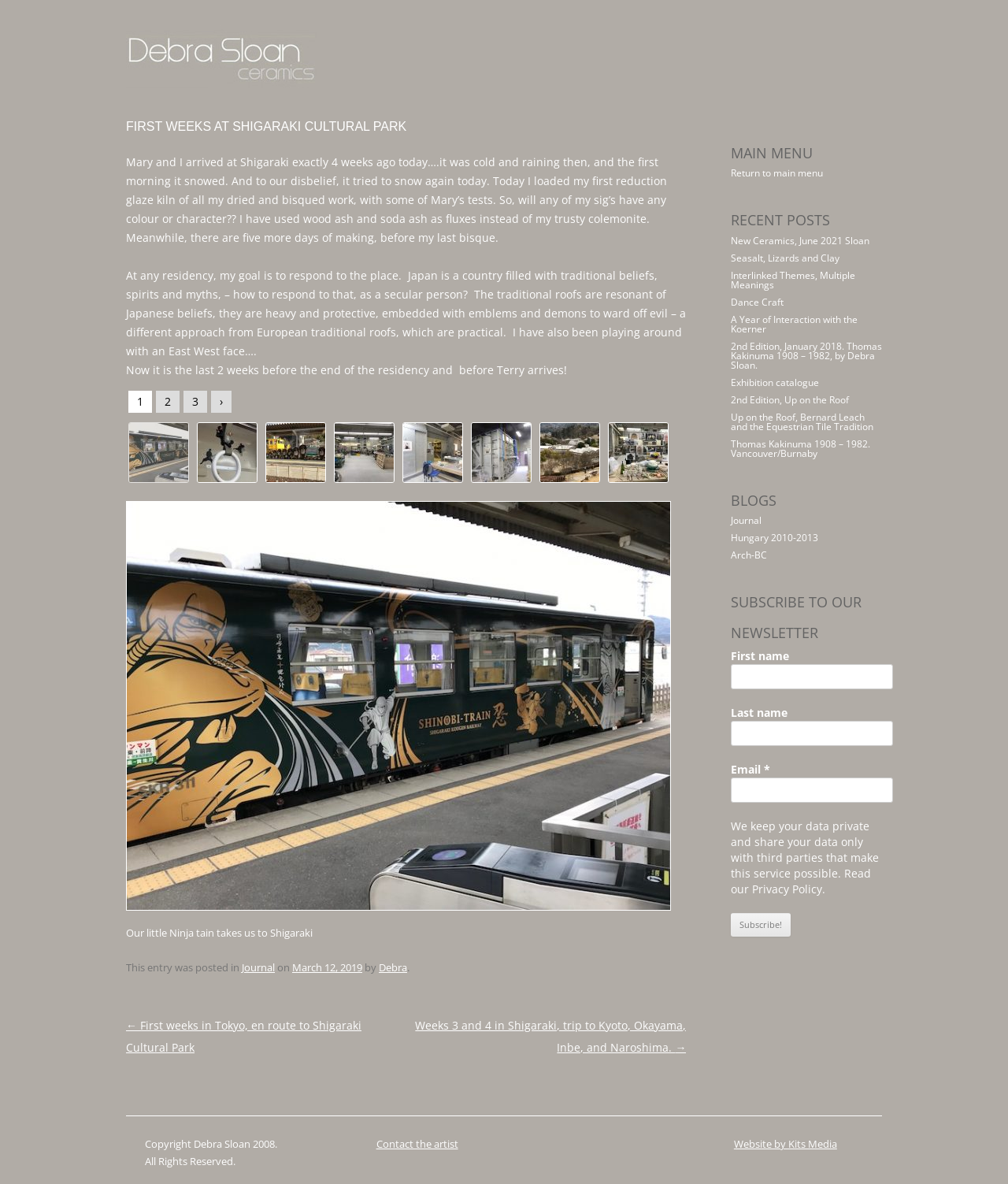How many recent posts are listed?
Refer to the image and provide a detailed answer to the question.

The recent posts are listed in the complementary section of the webpage, and there are 8 recent posts listed with links 'New Ceramics, June 2021 Sloan', 'Seasalt, Lizards and Clay', 'Interlinked Themes, Multiple Meanings', 'Dance Craft', 'A Year of Interaction with the Koerner', '2nd Edition, January 2018. Thomas Kakinuma 1908 – 1982, by Debra Sloan.', 'Exhibition catalogue', and '2nd Edition, Up on the Roof'.